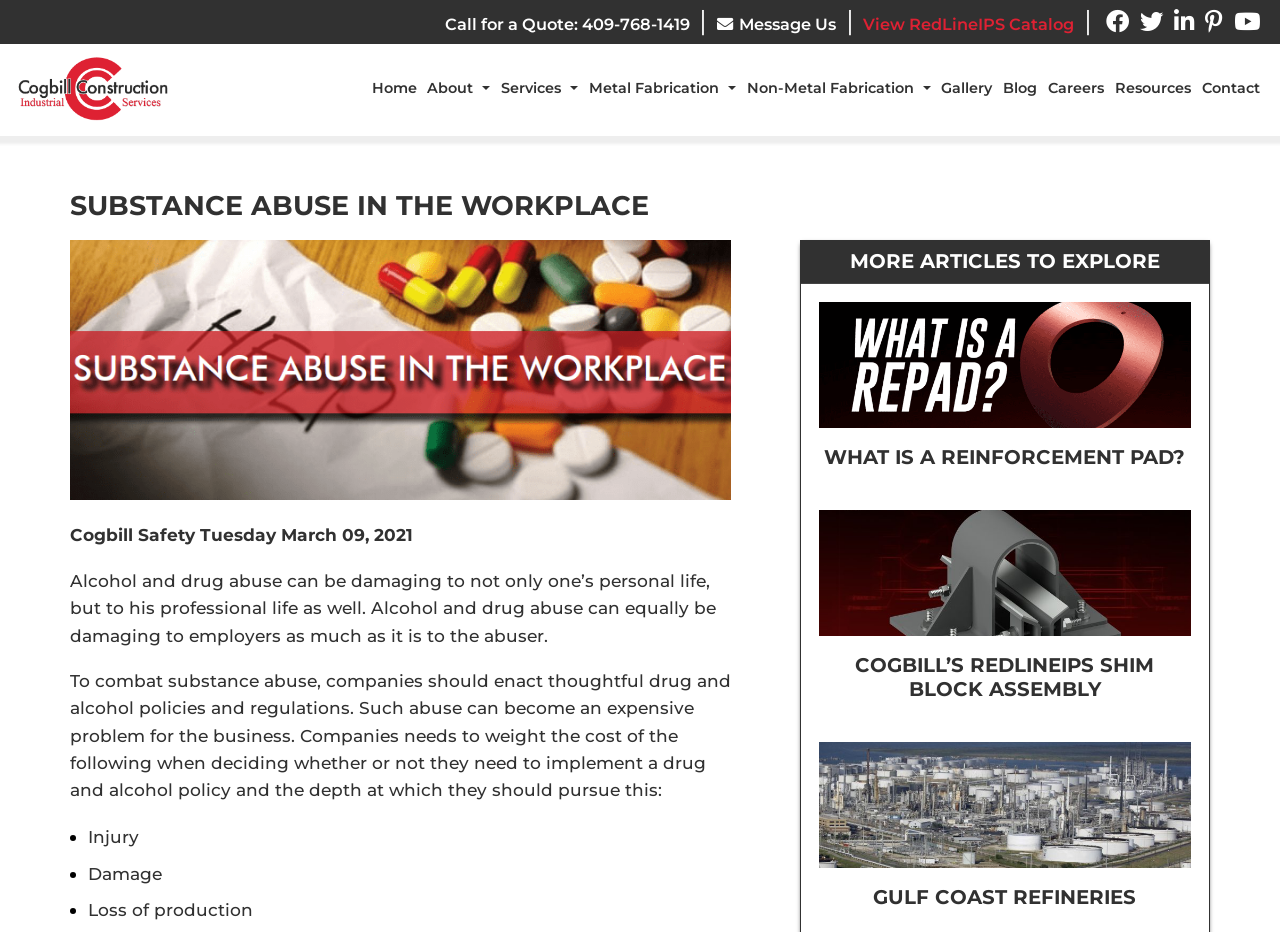Please find the bounding box for the UI element described by: "WHAT IS A REINFORCEMENT PAD?".

[0.625, 0.304, 0.945, 0.528]